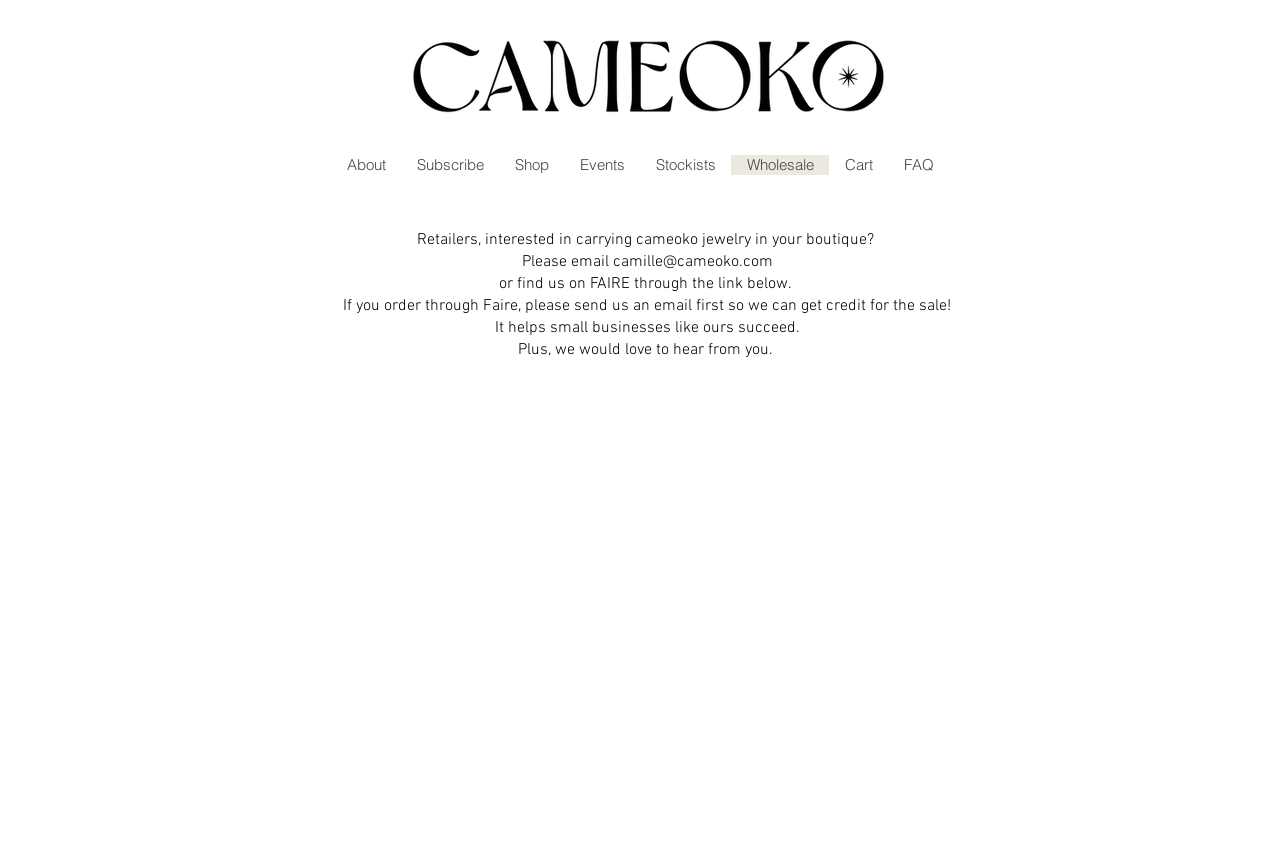How can retailers contact cameoko?
Answer briefly with a single word or phrase based on the image.

Email